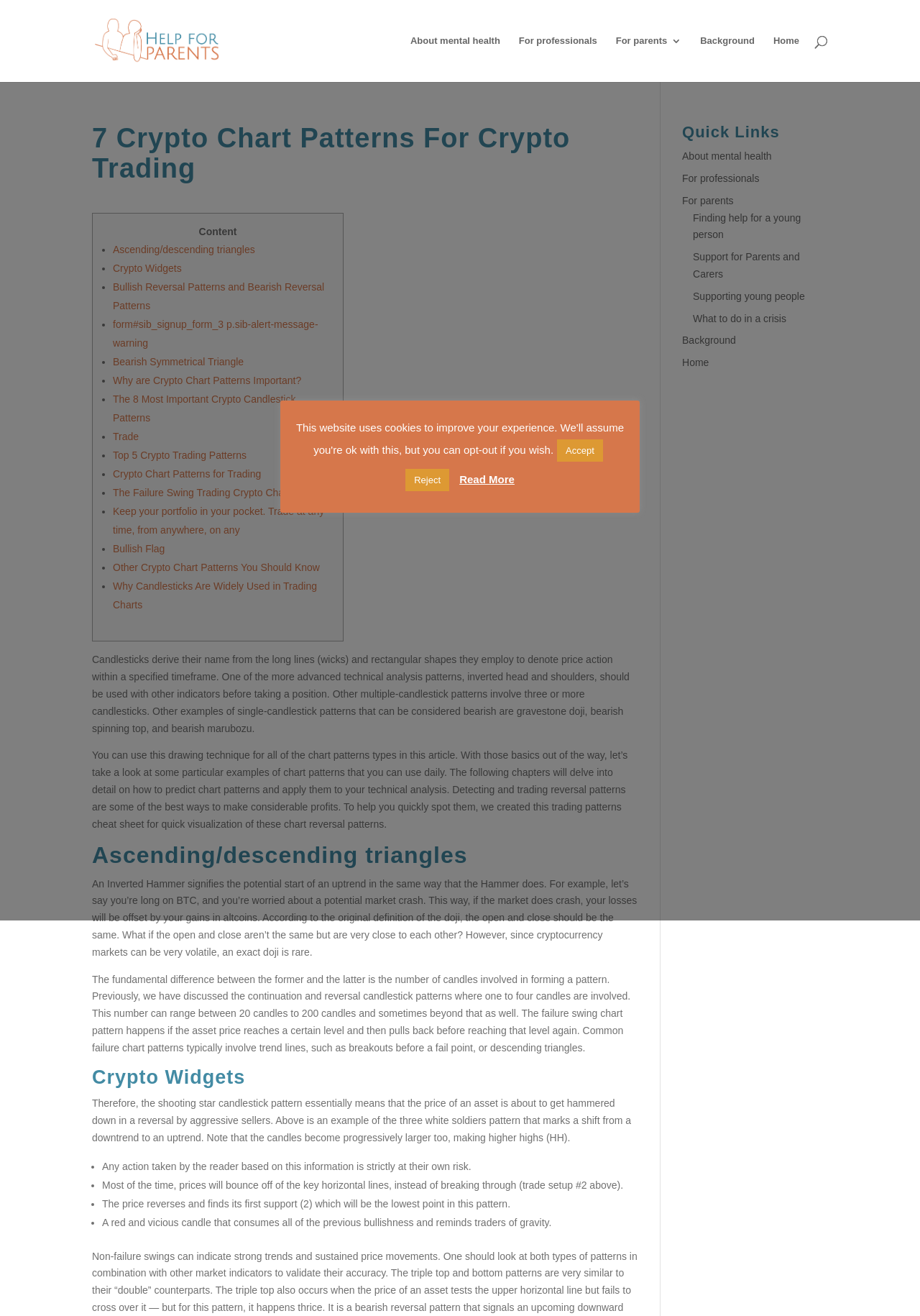Identify the bounding box coordinates of the element to click to follow this instruction: 'Search for a specific topic'. Ensure the coordinates are four float values between 0 and 1, provided as [left, top, right, bottom].

[0.1, 0.0, 0.9, 0.001]